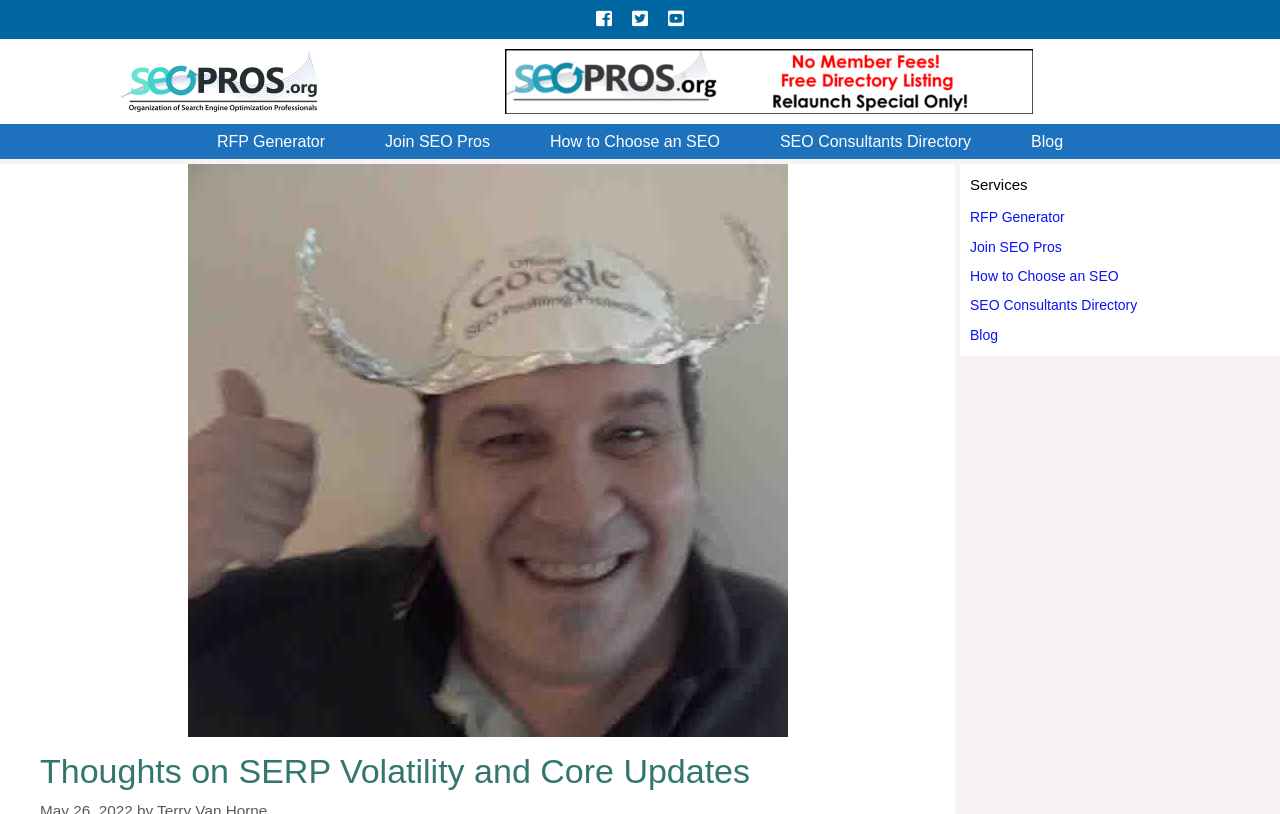Based on the element description, predict the bounding box coordinates (top-left x, top-left y, bottom-right x, bottom-right y) for the UI element in the screenshot: RFP Generator

[0.146, 0.152, 0.277, 0.195]